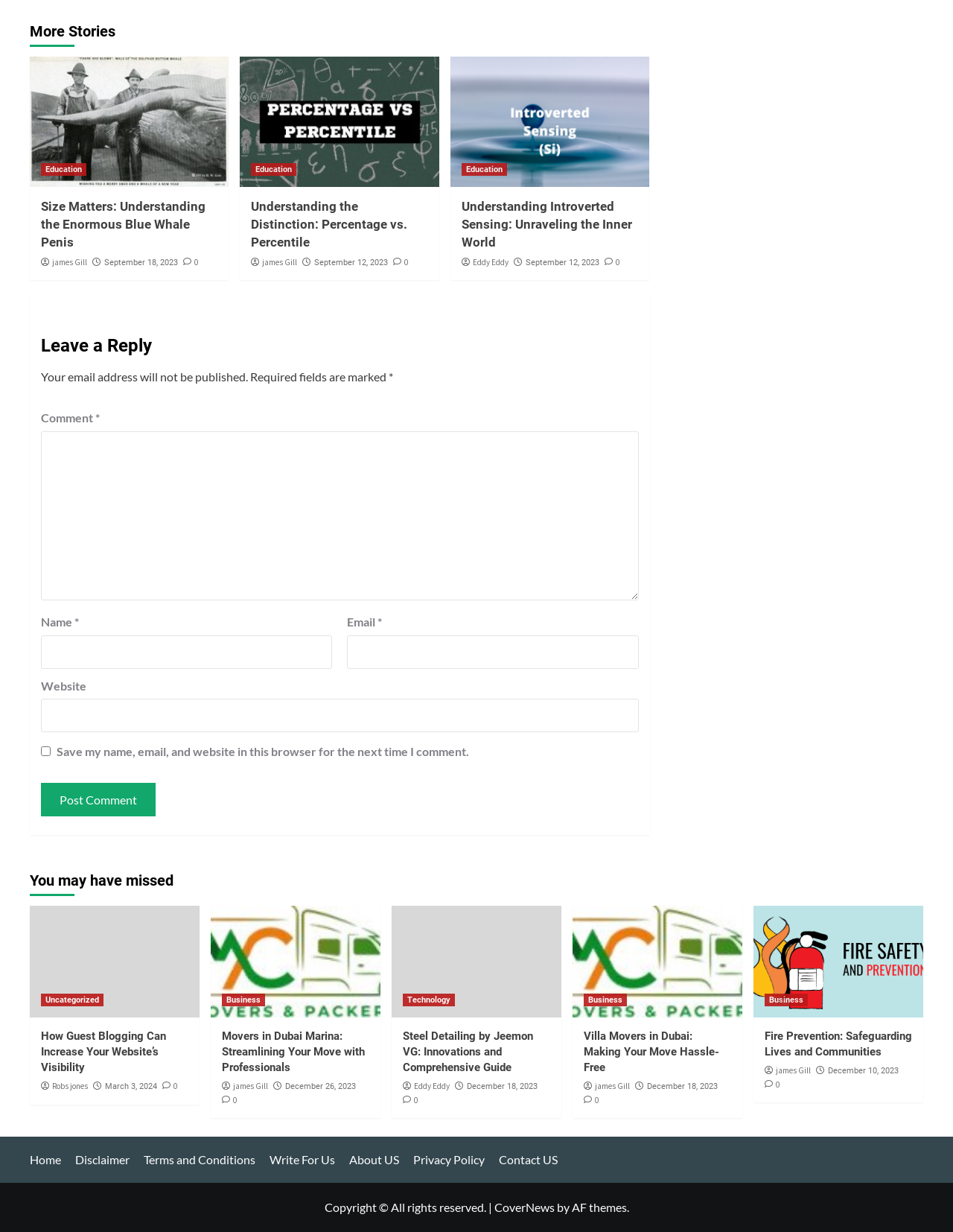Using floating point numbers between 0 and 1, provide the bounding box coordinates in the format (top-left x, top-left y, bottom-right x, bottom-right y). Locate the UI element described here: Home

[0.031, 0.936, 0.077, 0.947]